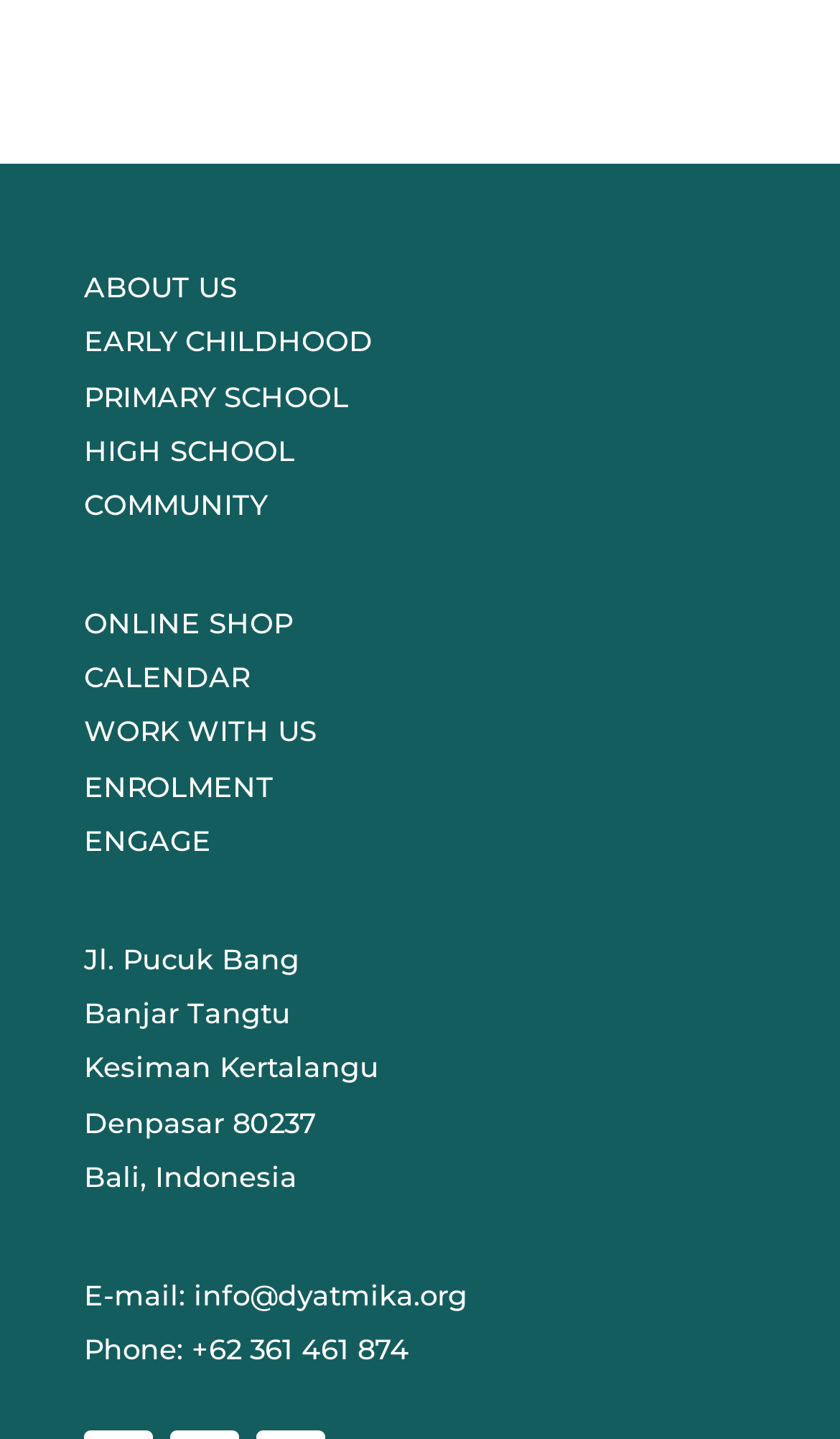Reply to the question with a single word or phrase:
What is the type of education offered?

Early Childhood, Primary School, High School